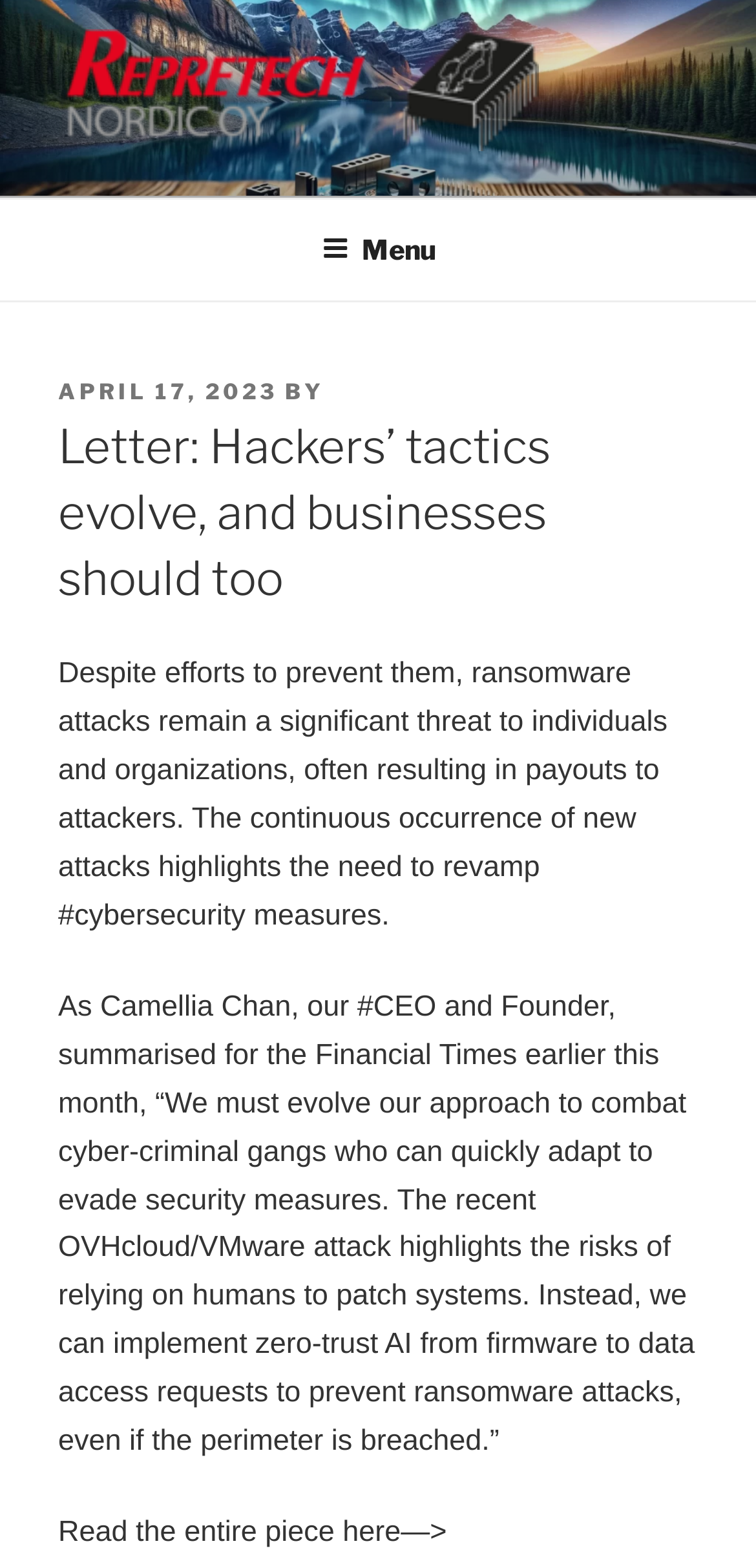Who summarized the need to revamp cybersecurity measures for the Financial Times?
Kindly offer a detailed explanation using the data available in the image.

I found the answer by reading the static text that mentions 'our CEO and Founder, Camellia Chan, summarised for the Financial Times...'.